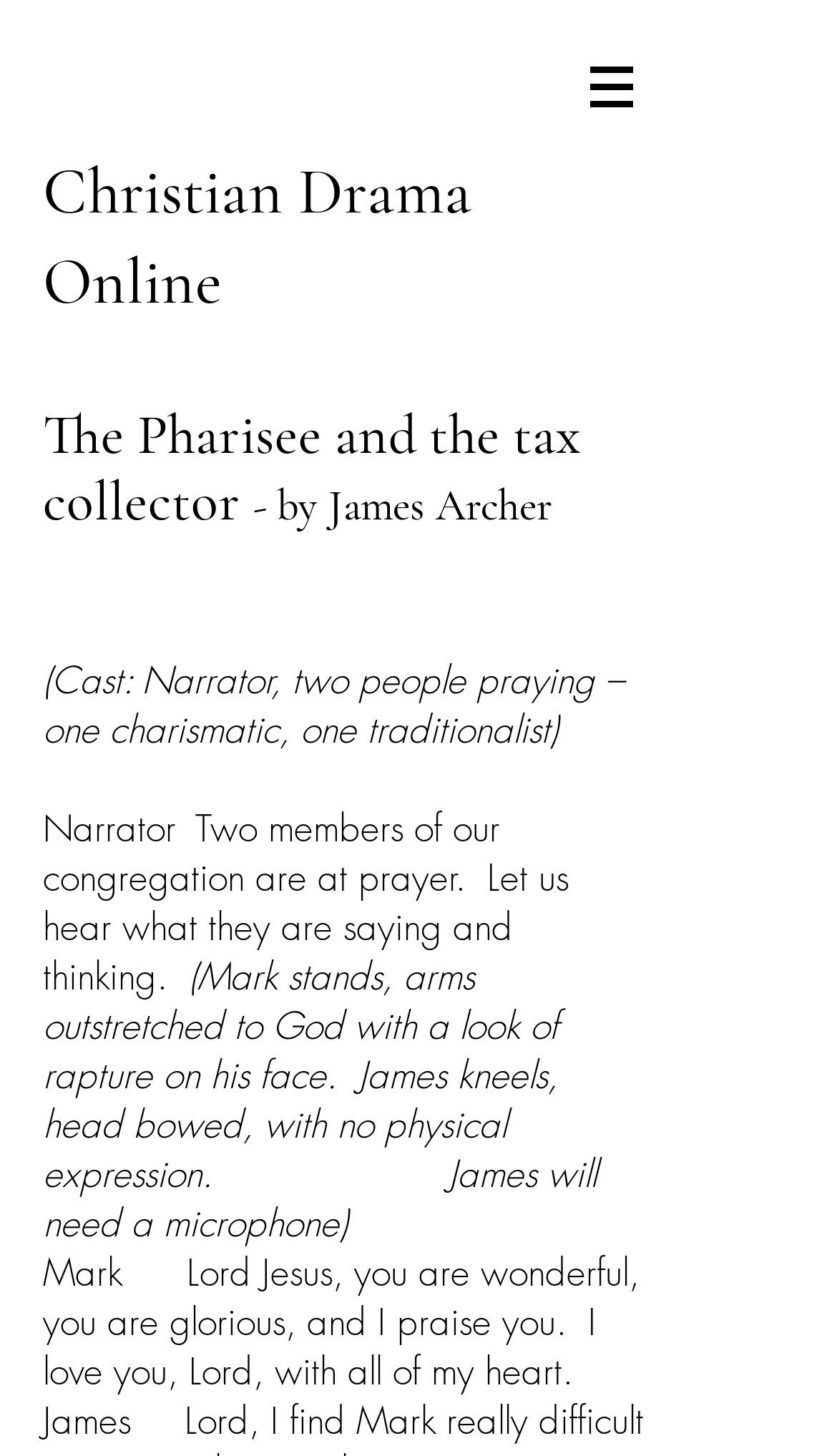How many characters are mentioned in the drama?
Please use the image to provide a one-word or short phrase answer.

3